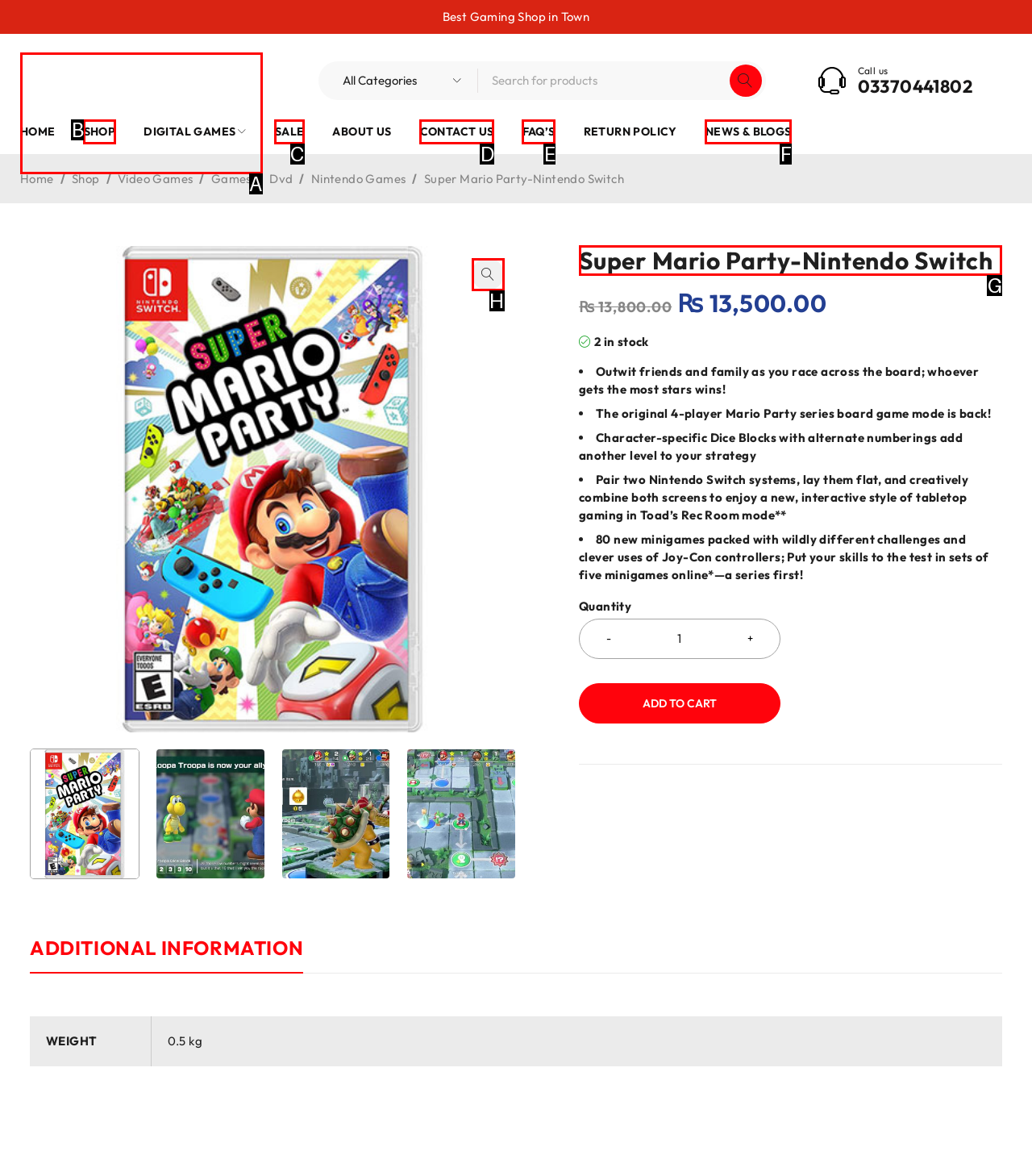Given the task: View Super Mario Party game details, indicate which boxed UI element should be clicked. Provide your answer using the letter associated with the correct choice.

G